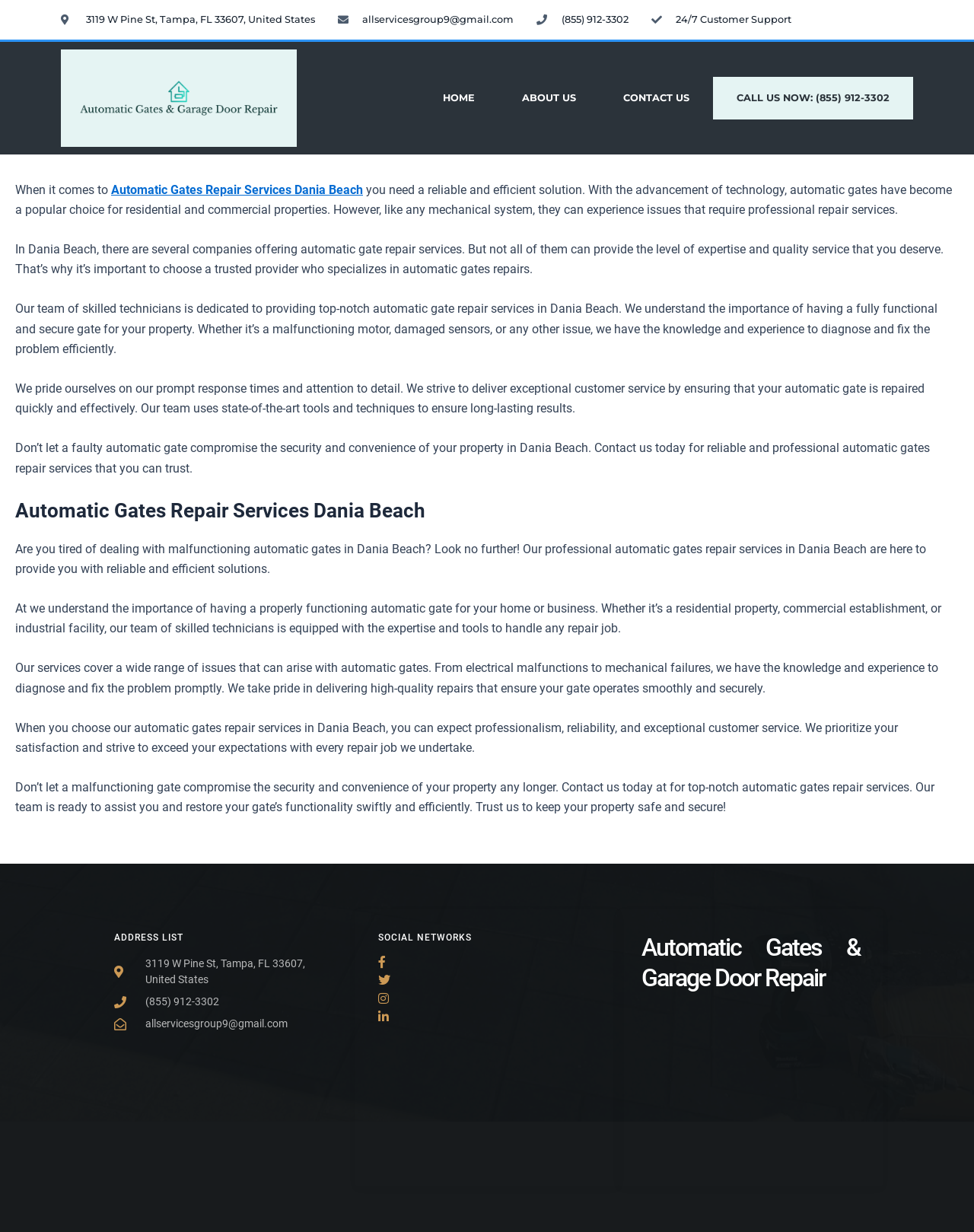Identify the bounding box coordinates of the section to be clicked to complete the task described by the following instruction: "Send an email to allservicesgroup9@gmail.com". The coordinates should be four float numbers between 0 and 1, formatted as [left, top, right, bottom].

[0.346, 0.006, 0.527, 0.026]